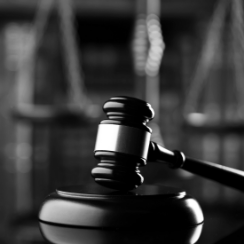What does the background of the image represent?
Please provide a single word or phrase based on the screenshot.

A courtroom or legal library